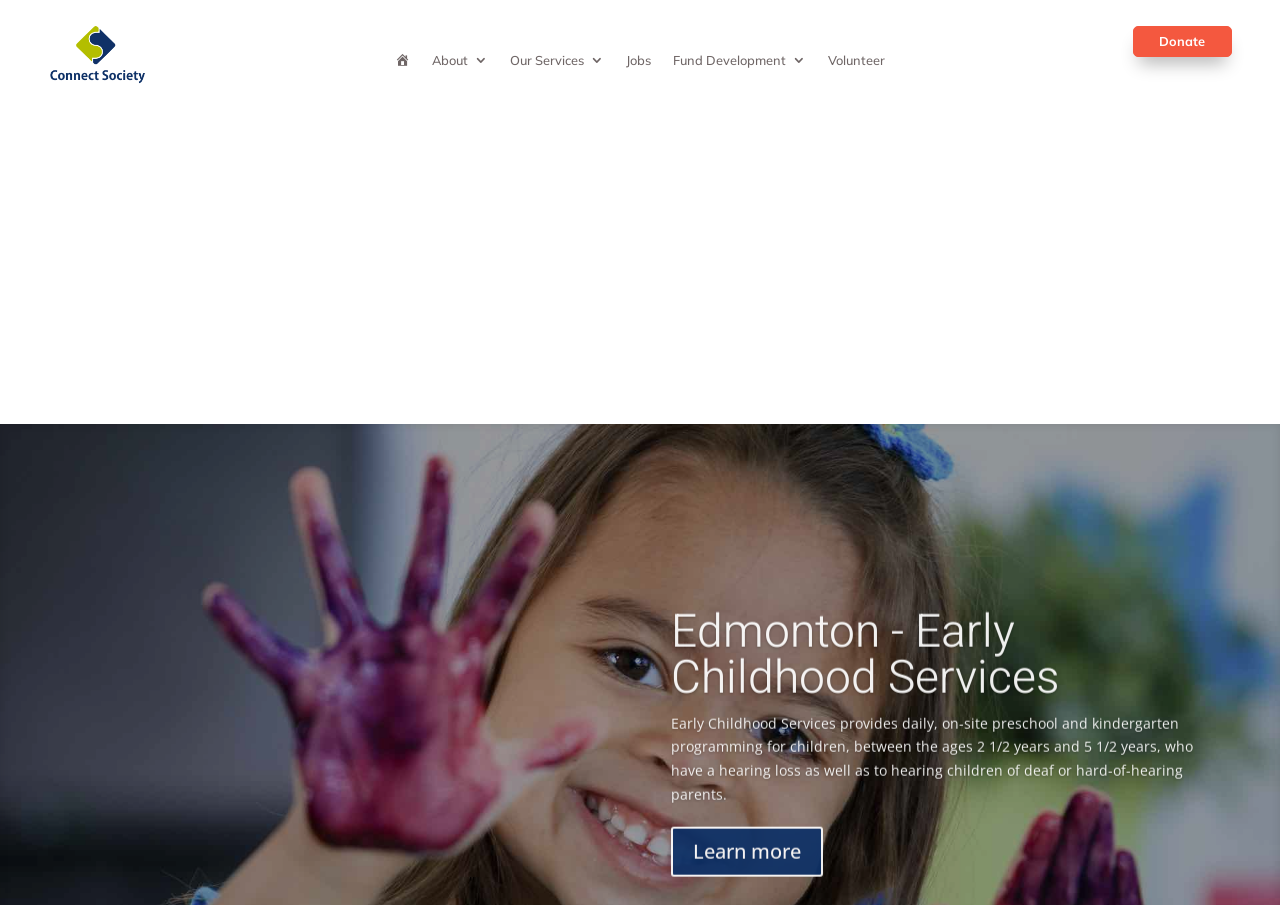Extract the bounding box coordinates for the described element: "Fund Development". The coordinates should be represented as four float numbers between 0 and 1: [left, top, right, bottom].

[0.526, 0.058, 0.63, 0.083]